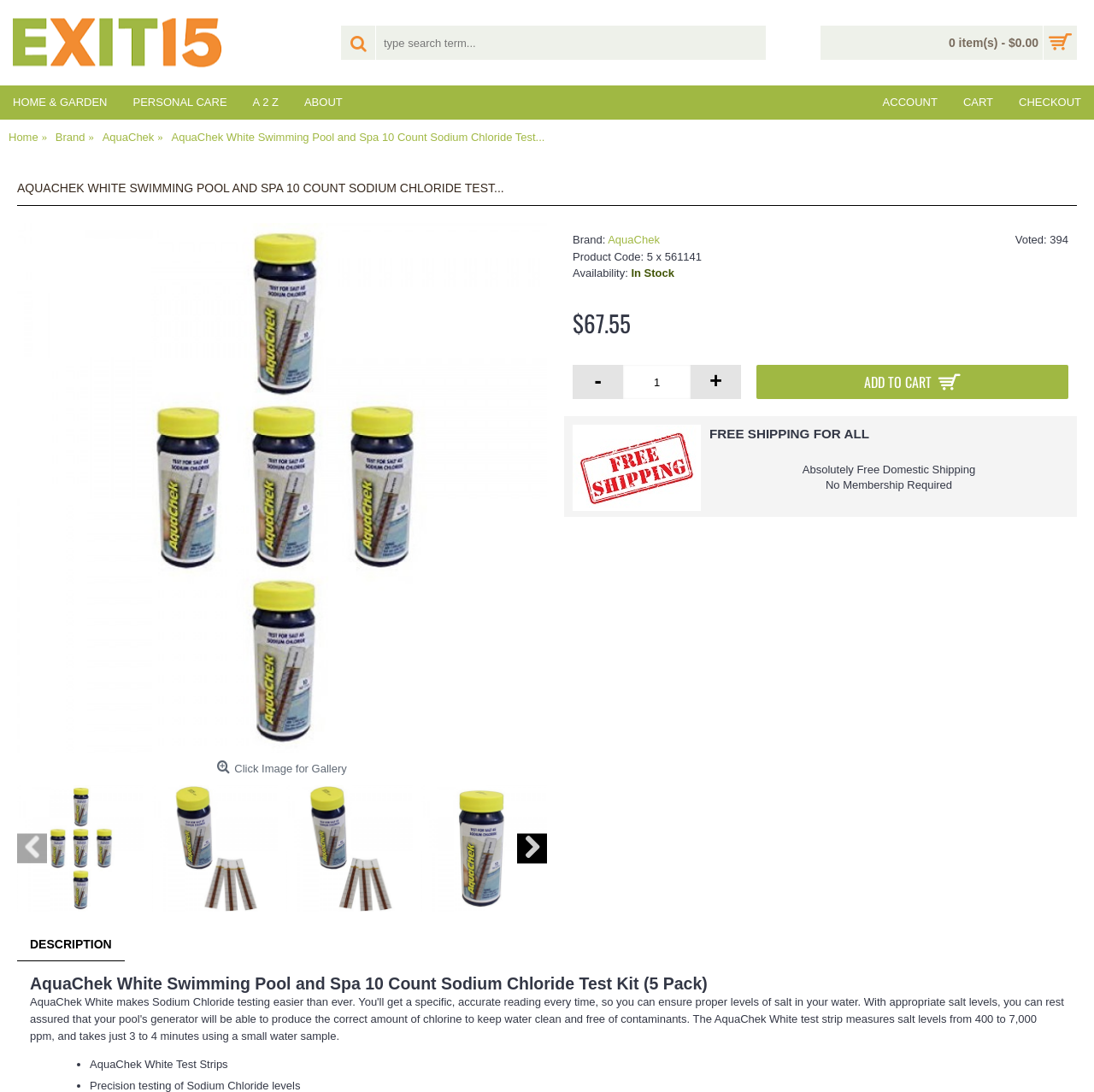Identify the bounding box coordinates for the element you need to click to achieve the following task: "search for a product". Provide the bounding box coordinates as four float numbers between 0 and 1, in the form [left, top, right, bottom].

[0.312, 0.023, 0.7, 0.055]